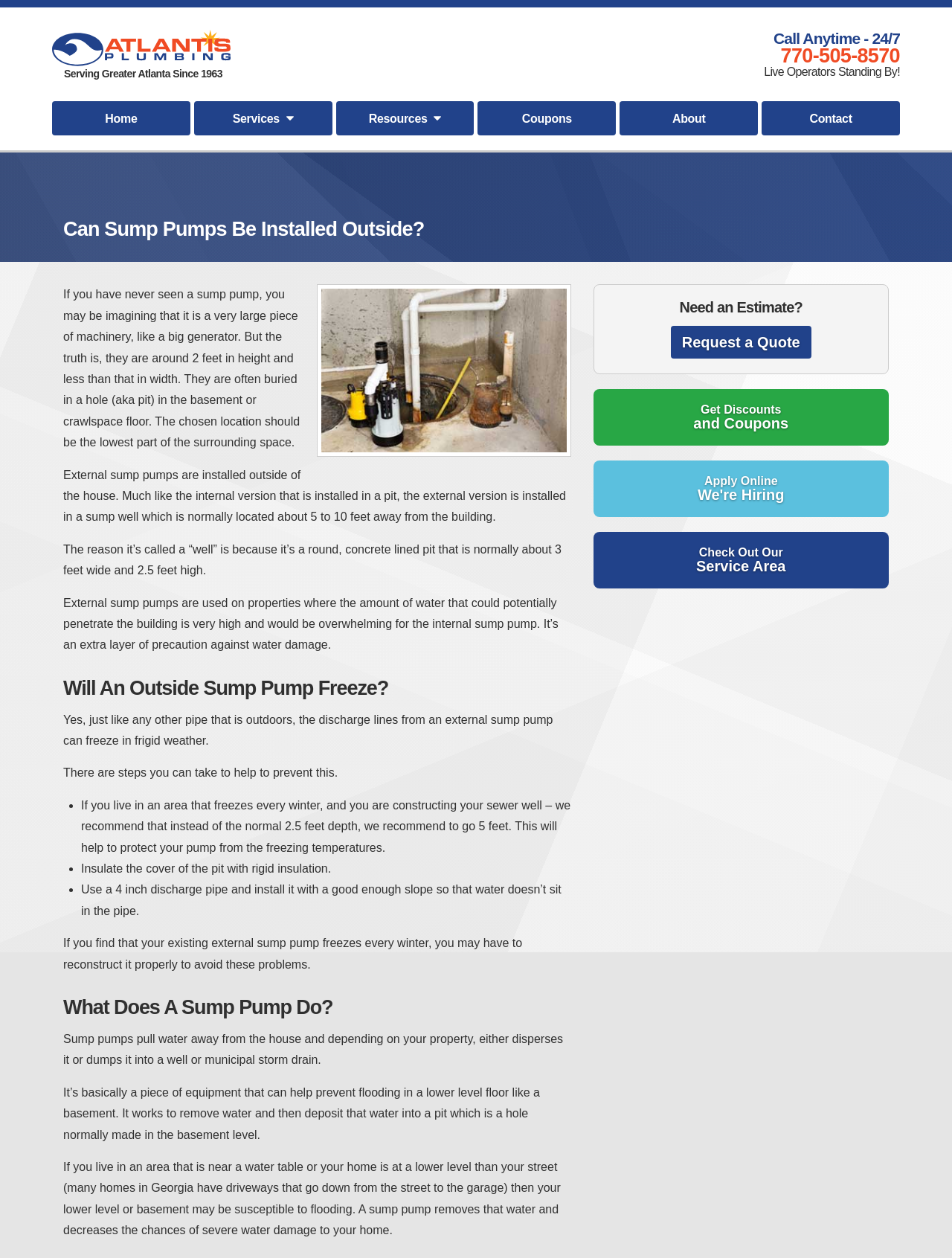With reference to the screenshot, provide a detailed response to the question below:
What is the service area of the company?

The service area of the company is obtained from the text 'Serving Greater Atlanta Since 1963' at the top of the webpage, which indicates the area served by the company.